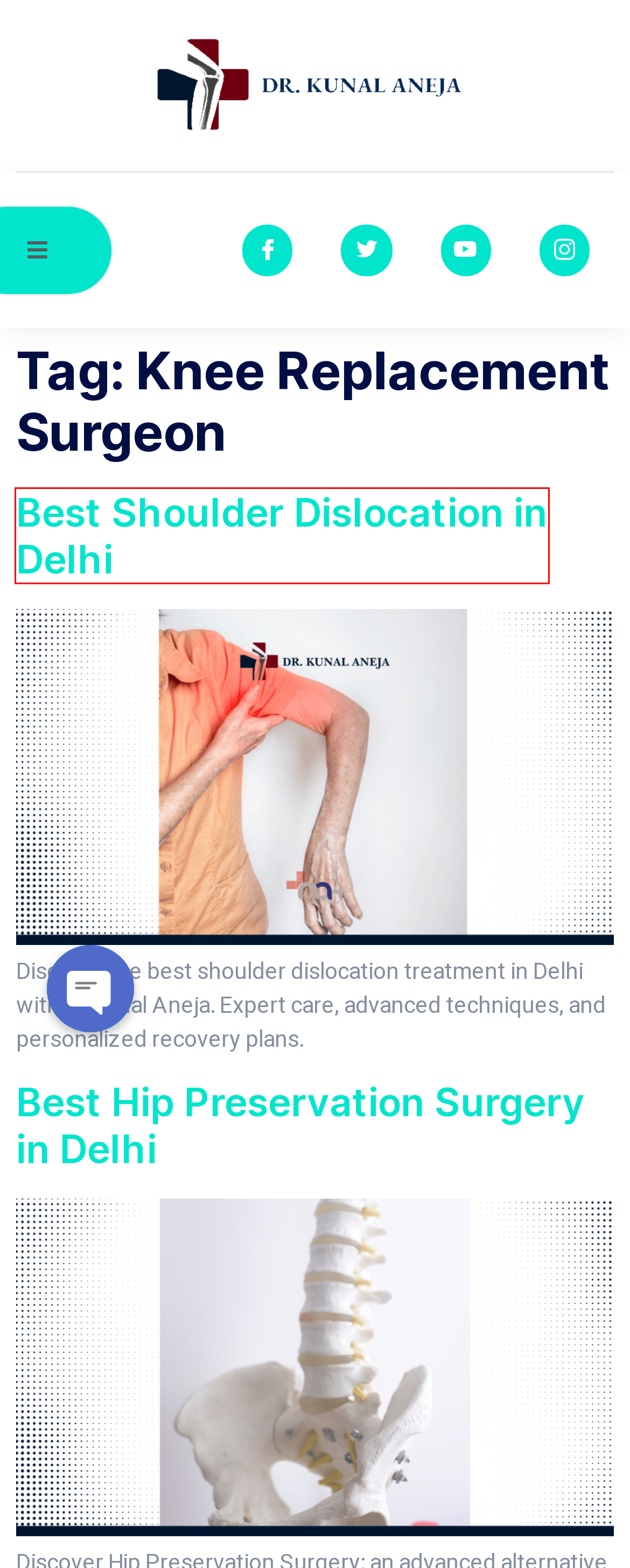You have a screenshot of a webpage with a red rectangle bounding box around an element. Identify the best matching webpage description for the new page that appears after clicking the element in the bounding box. The descriptions are:
A. Blog - Dr. Kunal Aneja
B. About Us - Dr Kunal Aneja
C. Best Hip Preservation Surgery in Delhi
D. India's Leading Healthcare Marketing Agency - ClinicManager™
E. Best Shoulder Dislocation in Delhi
F. Best AVN Treatment in Delhi
G. Top Knee Replacement Surgeon in Delhi - Expert Surgical Care
H. Expert Knee Replacement Surgeon in Delhi - Dr Kunal Aneja

E